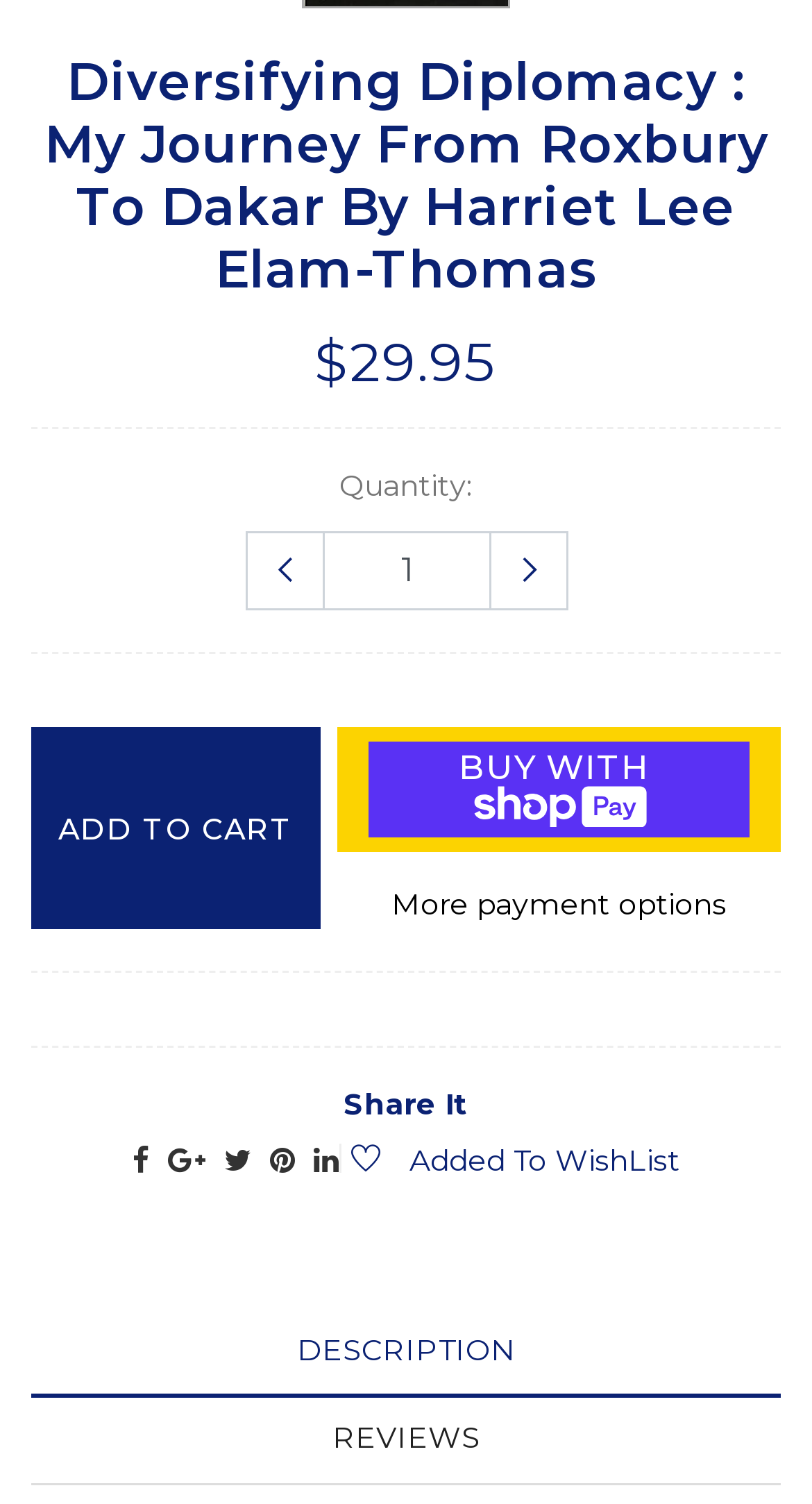Find the bounding box coordinates for the area you need to click to carry out the instruction: "Click the 'BUY NOW WITH SHOPPAY' button". The coordinates should be four float numbers between 0 and 1, indicated as [left, top, right, bottom].

[0.453, 0.493, 0.923, 0.557]